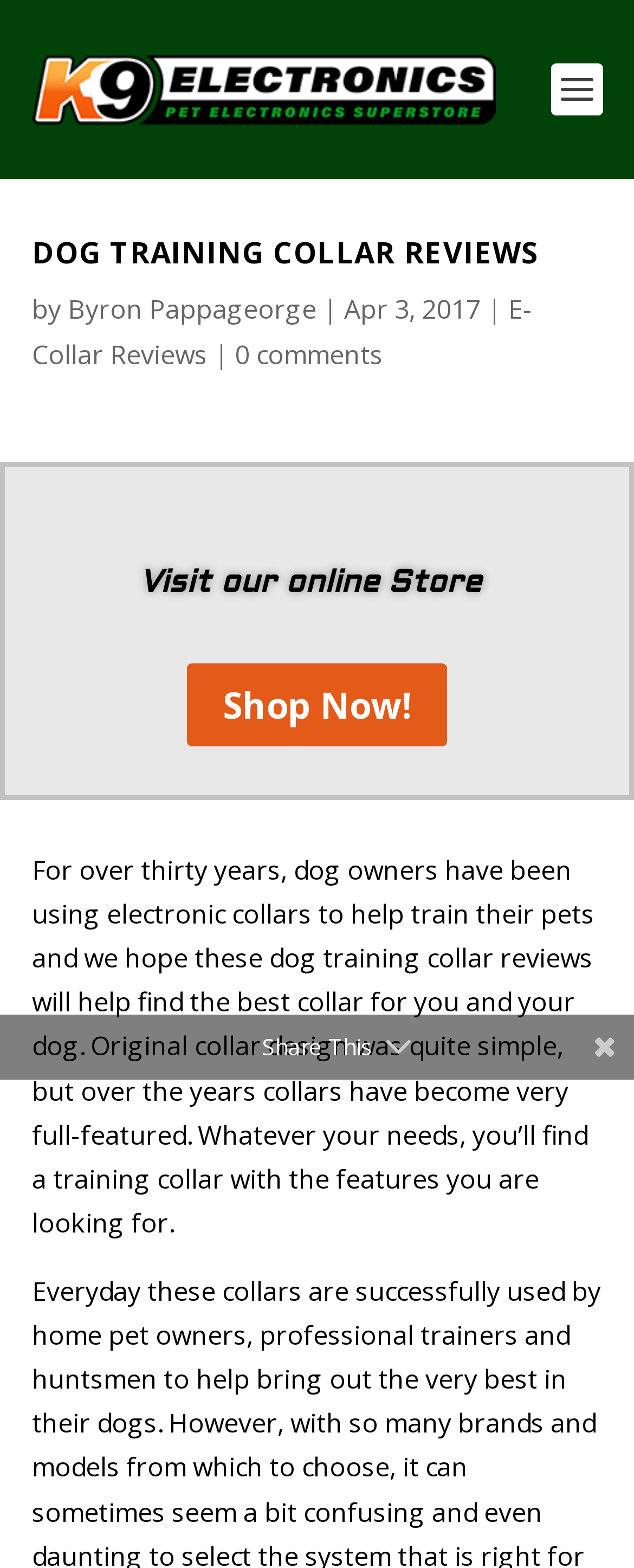When was the article published?
Please provide a single word or phrase based on the screenshot.

Apr 3, 2017